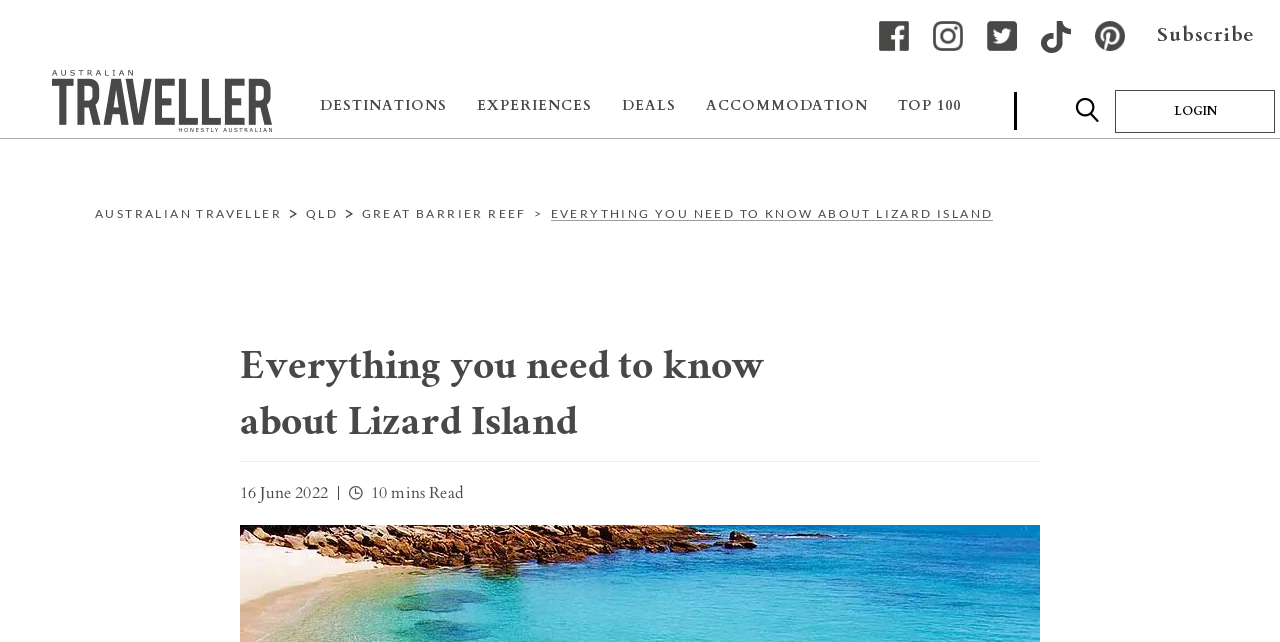Ascertain the bounding box coordinates for the UI element detailed here: "parent_node: Subscribe aria-label="View our tiktok"". The coordinates should be provided as [left, top, right, bottom] with each value being a float between 0 and 1.

[0.794, 0.033, 0.837, 0.093]